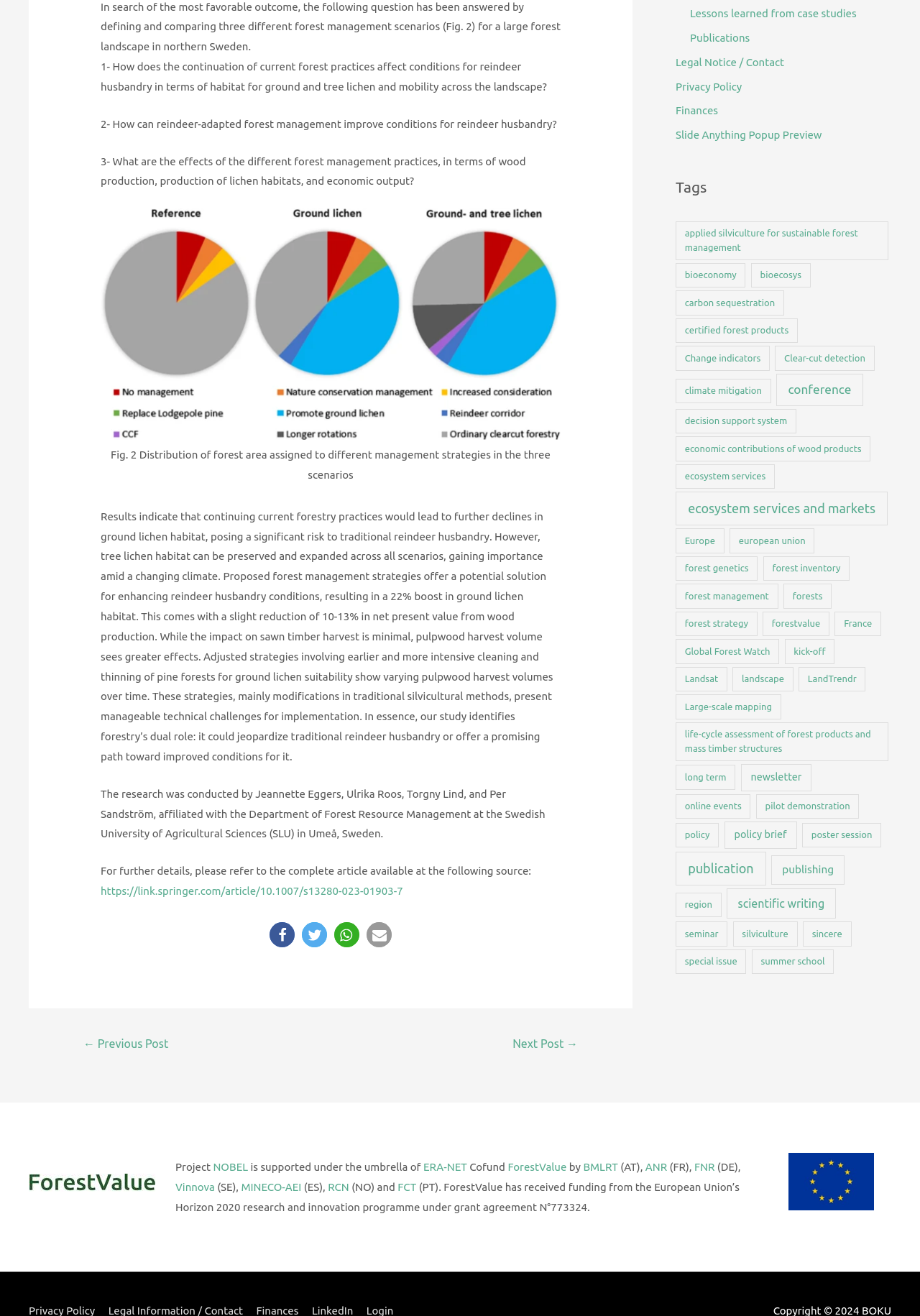Find the bounding box coordinates of the clickable region needed to perform the following instruction: "Share on Facebook". The coordinates should be provided as four float numbers between 0 and 1, i.e., [left, top, right, bottom].

[0.293, 0.701, 0.32, 0.72]